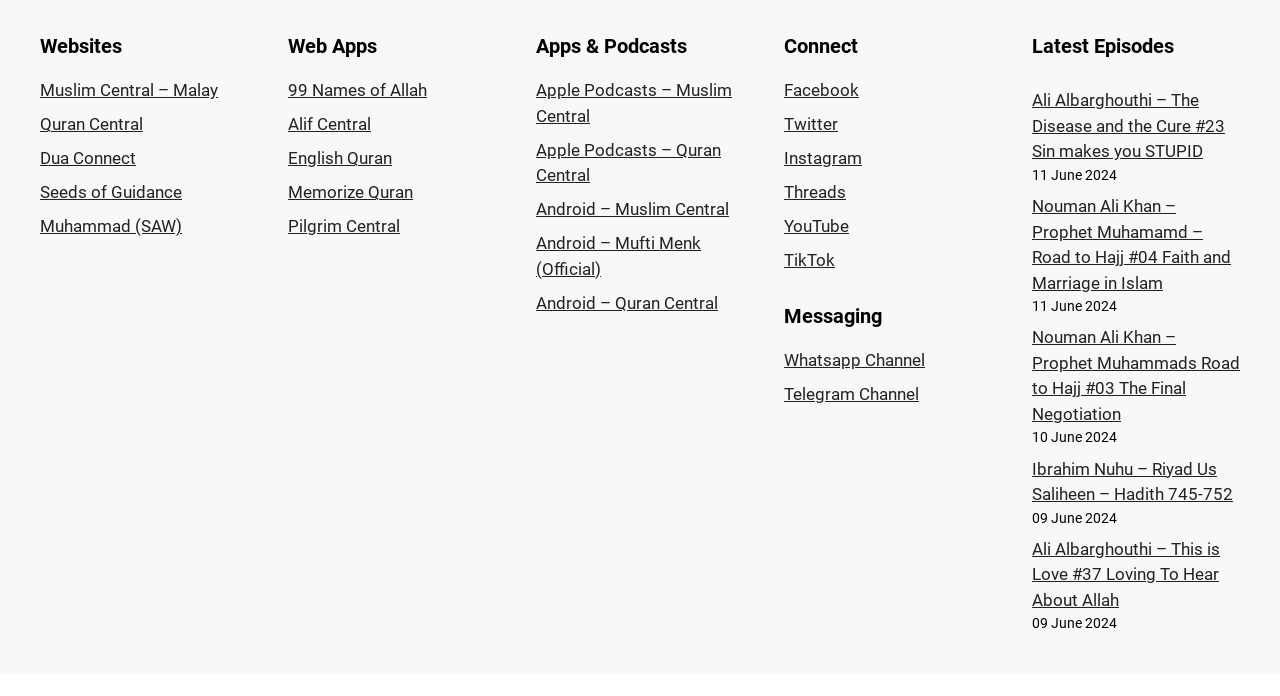What is the date of the latest episode listed on this website?
Answer the question in as much detail as possible.

I looked at the 'Latest Episodes' section and found the most recent episode, which is dated 11 June 2024. This date is mentioned next to the episode title 'Ali Albarghouthi – The Disease and the Cure #23 Sin makes you STUPID'.